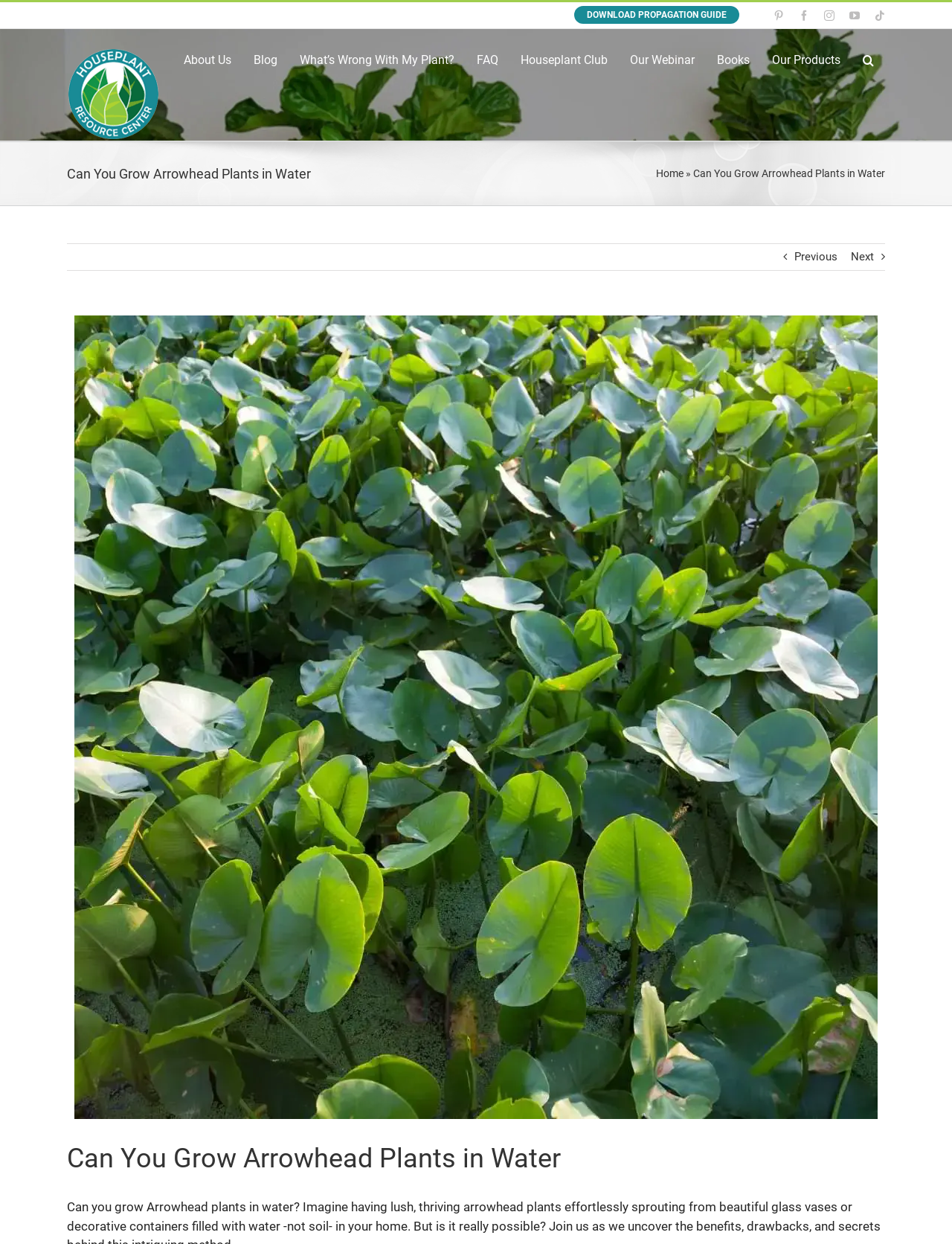Using the information from the screenshot, answer the following question thoroughly:
How many main menu items are present?

The main menu is a navigation element with a bounding box of [0.181, 0.023, 0.93, 0.074], which contains nine links, namely 'About Us', 'Blog', 'What’s Wrong With My Plant?', 'FAQ', 'Houseplant Club', 'Our Webinar', 'Books', 'Our Products', and 'Search'.